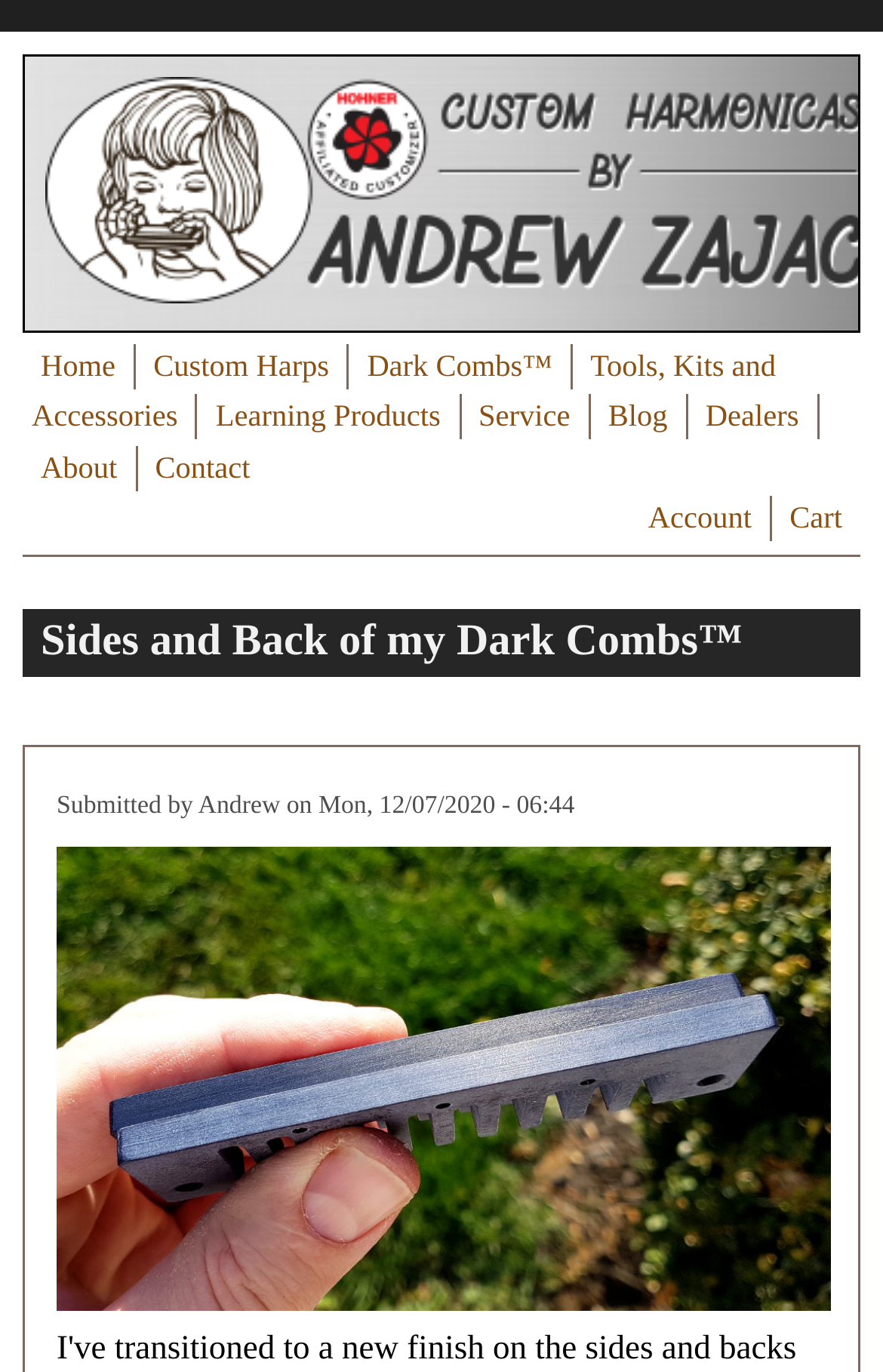Determine the bounding box coordinates for the element that should be clicked to follow this instruction: "go to home page". The coordinates should be given as four float numbers between 0 and 1, in the format [left, top, right, bottom].

[0.051, 0.201, 0.982, 0.228]